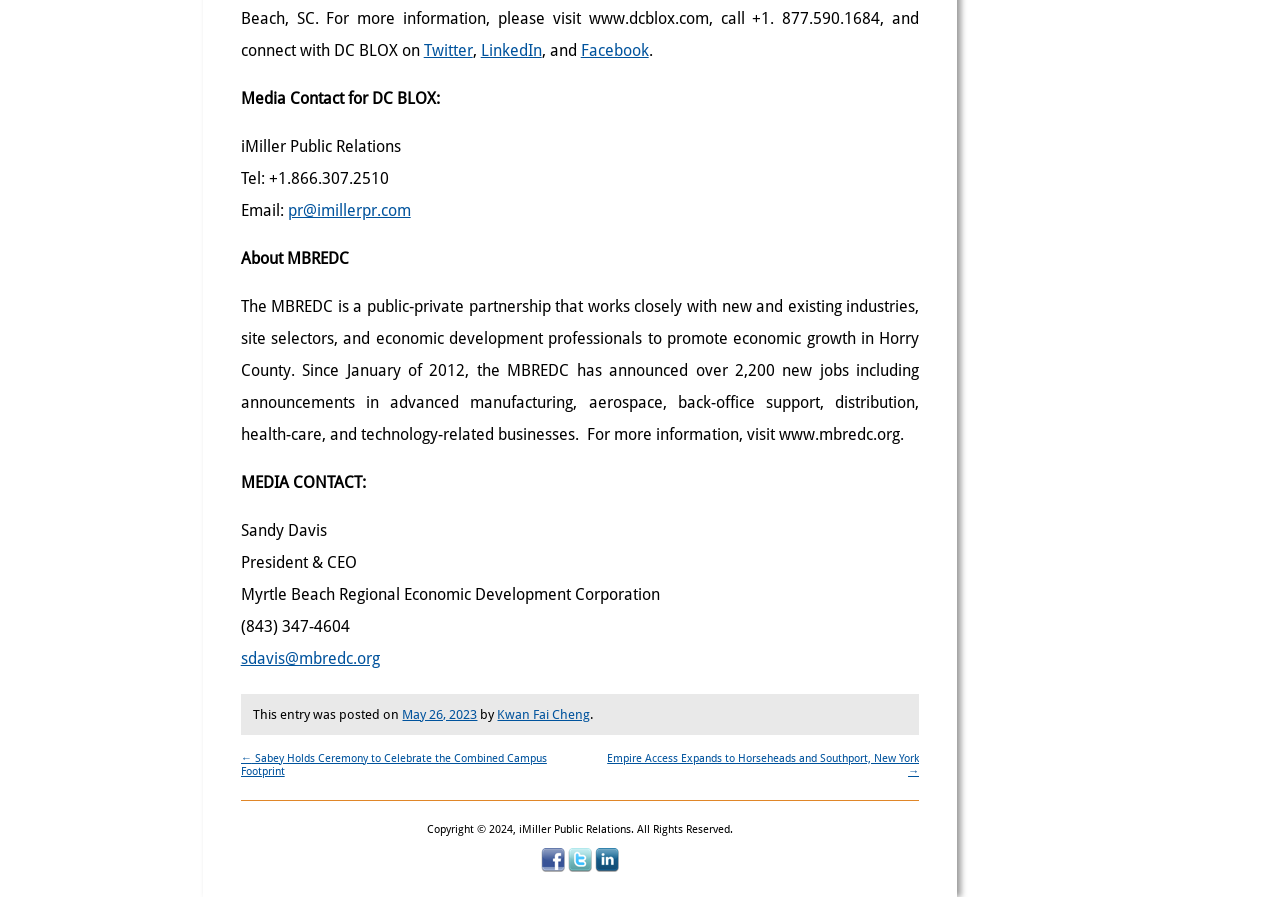Identify the bounding box coordinates of the clickable region to carry out the given instruction: "Contact via email".

[0.225, 0.224, 0.321, 0.245]